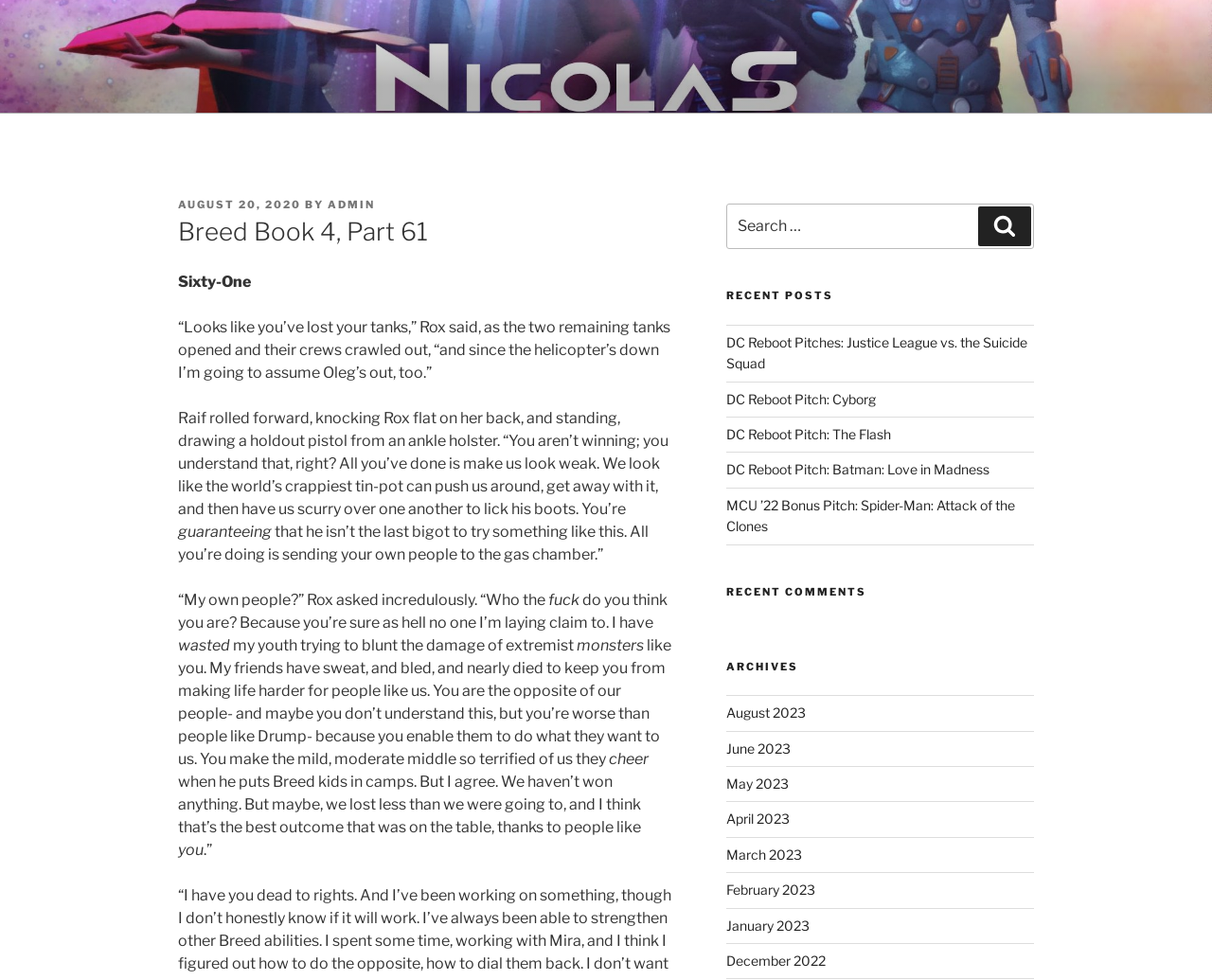Find the bounding box coordinates of the clickable region needed to perform the following instruction: "Click on the link 'ADMIN'". The coordinates should be provided as four float numbers between 0 and 1, i.e., [left, top, right, bottom].

[0.27, 0.202, 0.309, 0.215]